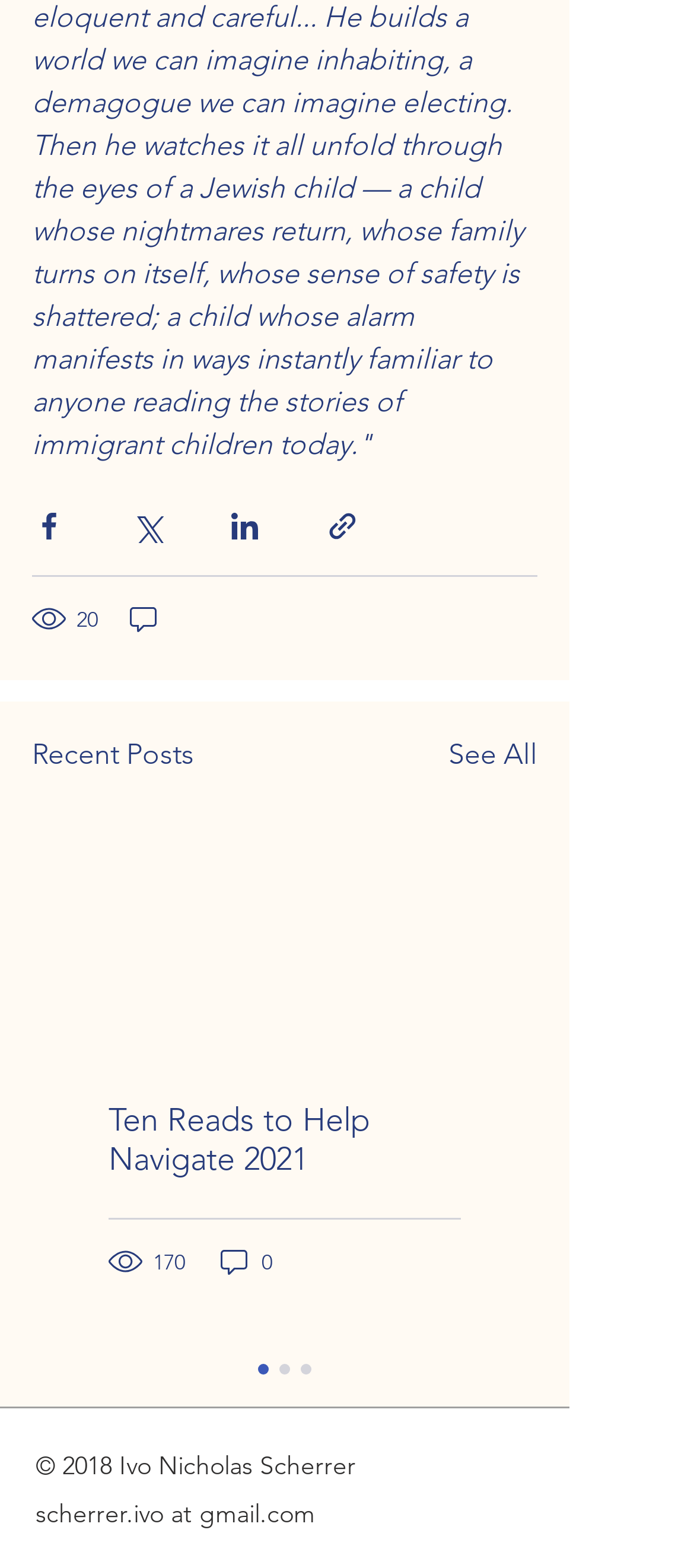Determine the bounding box for the UI element as described: "Disclaimer". The coordinates should be represented as four float numbers between 0 and 1, formatted as [left, top, right, bottom].

None